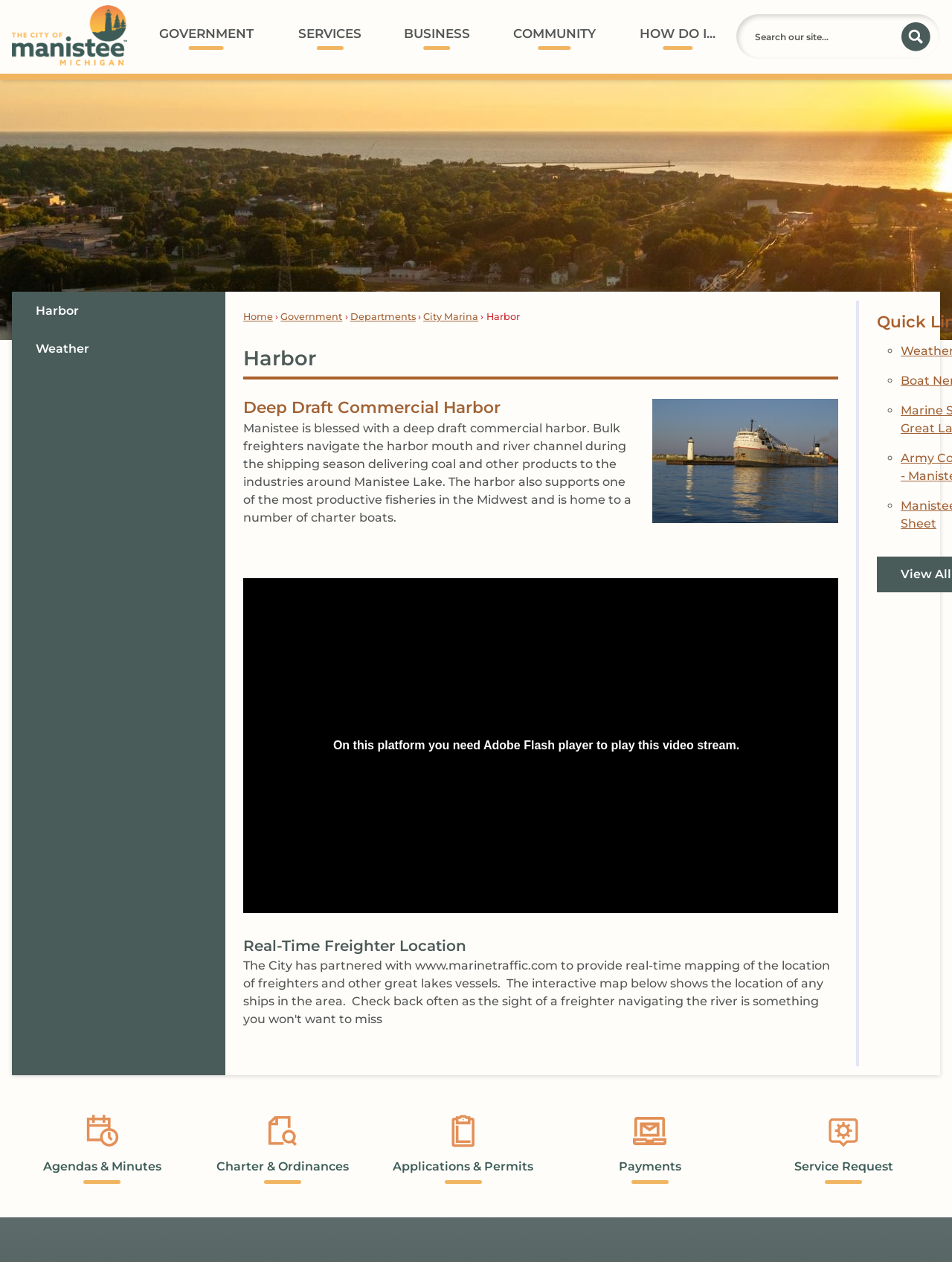Specify the bounding box coordinates of the area that needs to be clicked to achieve the following instruction: "Search for something".

[0.773, 0.011, 0.988, 0.047]